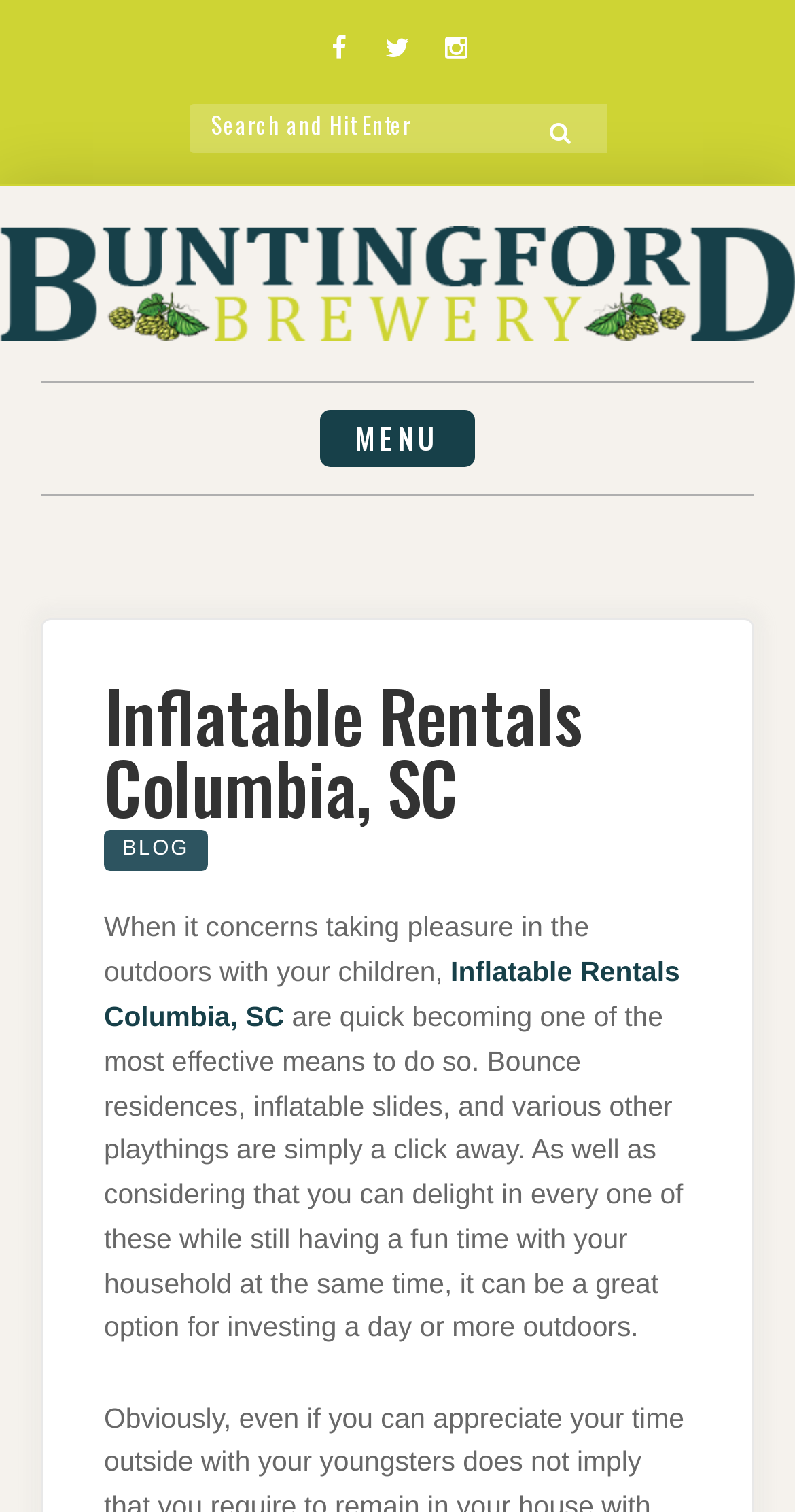Locate the bounding box coordinates of the clickable element to fulfill the following instruction: "Search for something". Provide the coordinates as four float numbers between 0 and 1 in the format [left, top, right, bottom].

[0.237, 0.069, 0.763, 0.101]